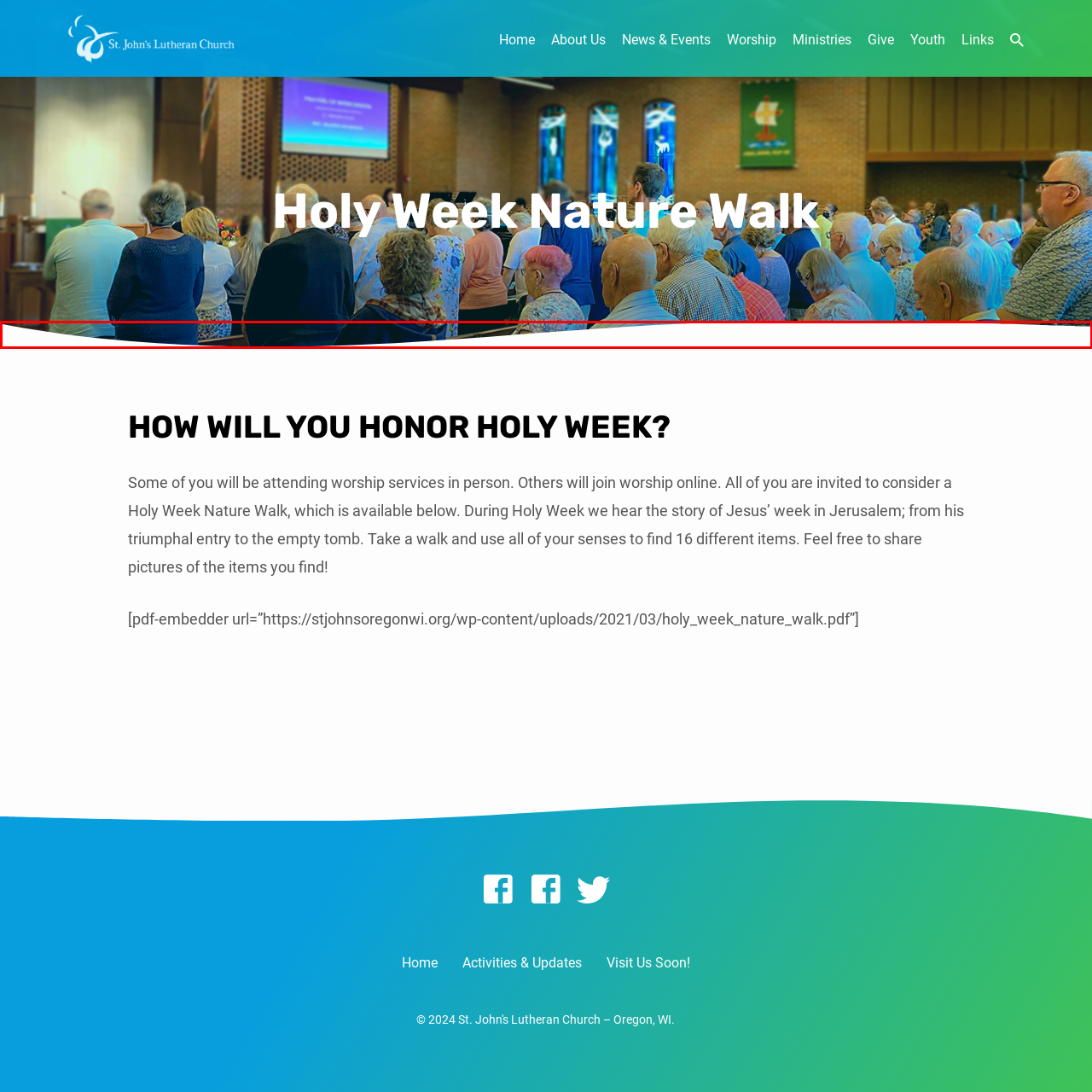Use the image within the highlighted red box to answer the following question with a single word or phrase:
Where is St. John's Lutheran Church located?

Oregon, WI